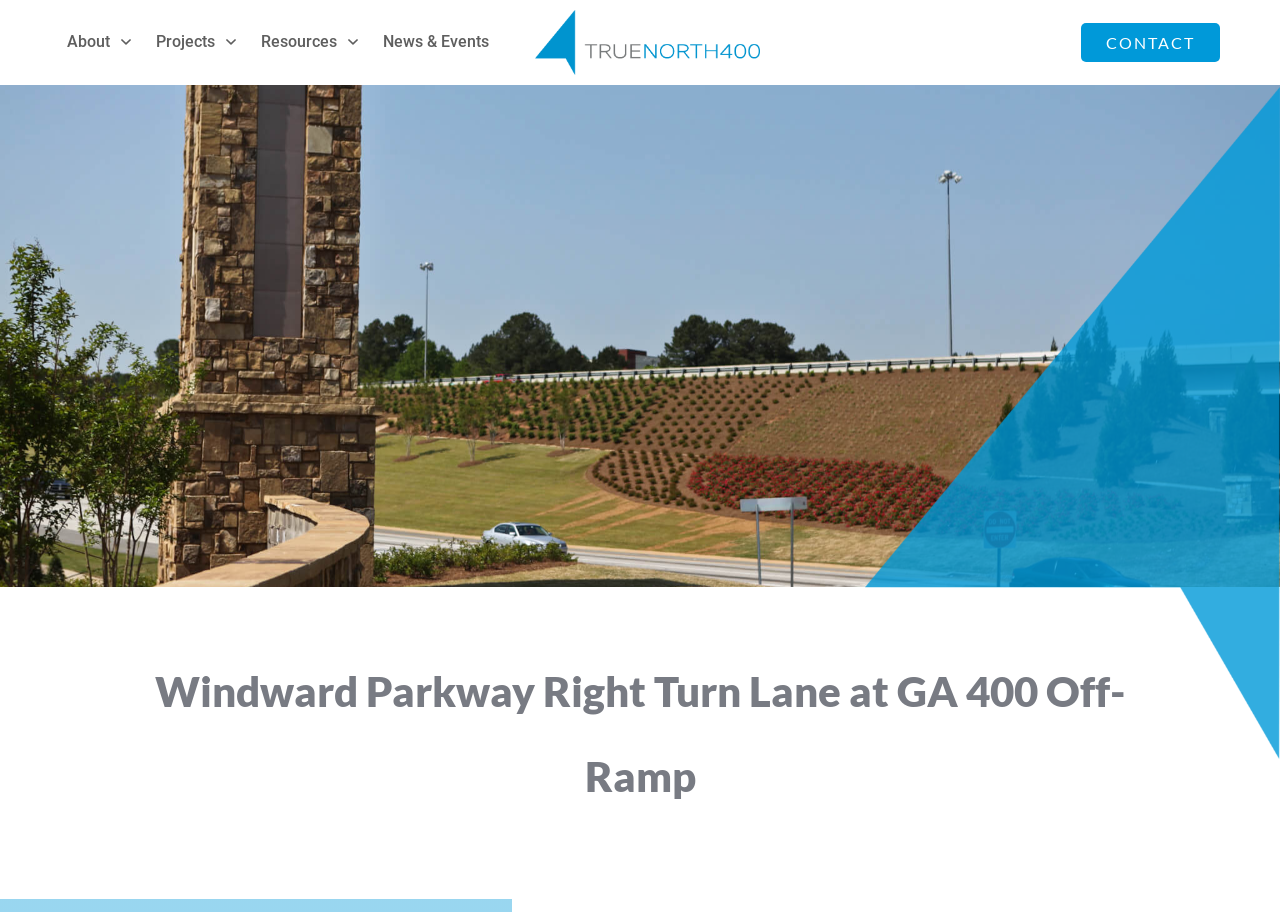Generate a detailed explanation of the webpage's features and information.

The webpage is about the Windward Parkway Right Turn Lane at GA 400 Off-Ramp, specifically related to the True North 400 project. 

At the top left, there are four links: "About", "Projects", "Resources", and "News & Events", each accompanied by a small image. These links are positioned horizontally, with "About" being the leftmost and "News & Events" being the rightmost.

Below these links, there is a larger image that spans almost the entire width of the page, taking up most of the vertical space.

On the top right, there is a link with no text, and below it, there is a table layout with a "CONTACT" link.

The main heading of the page, "Windward Parkway Right Turn Lane at GA 400 Off-Ramp", is located near the bottom of the page, taking up a significant portion of the width.